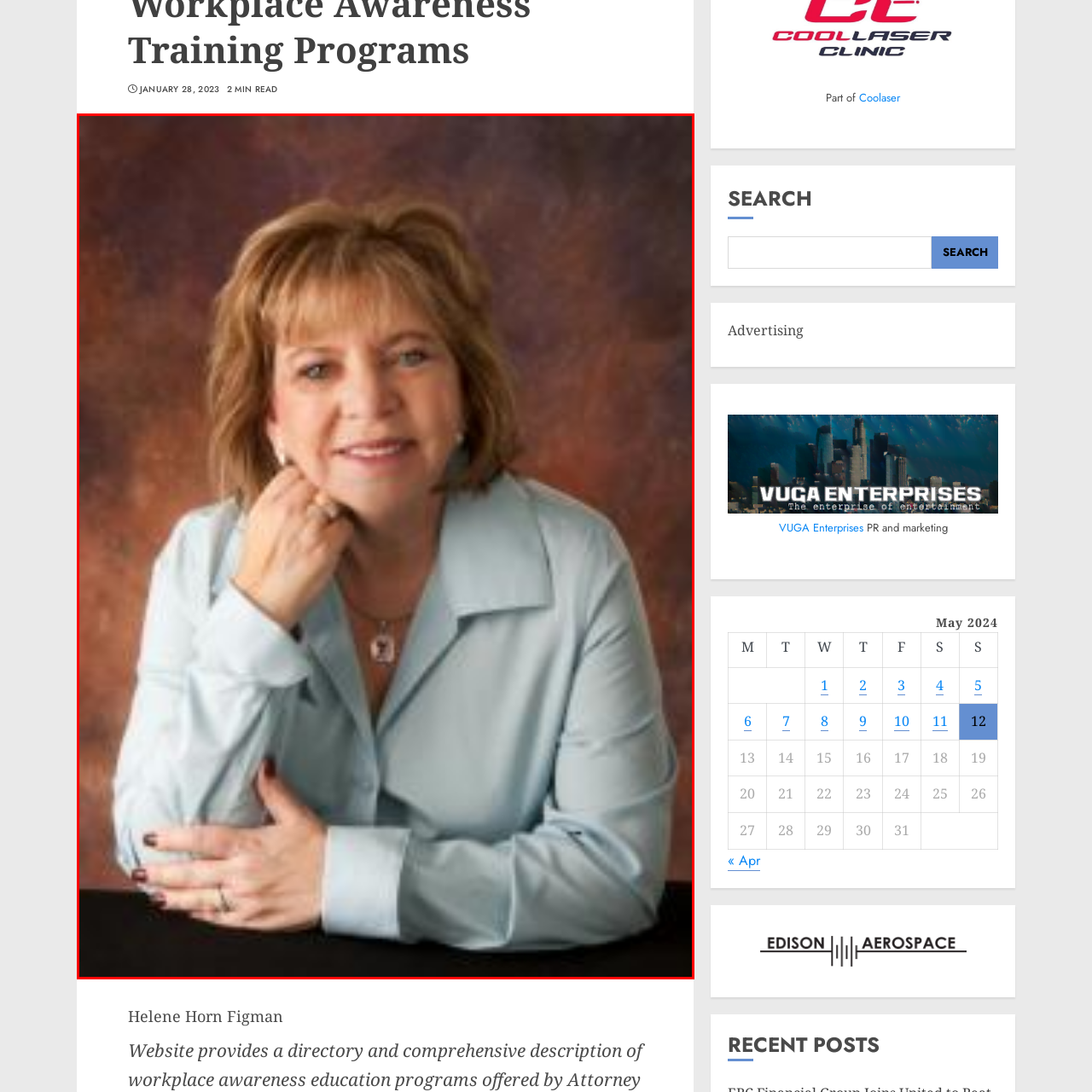What is the dominant color of the woman's attire?
Look at the image surrounded by the red border and respond with a one-word or short-phrase answer based on your observation.

light blue